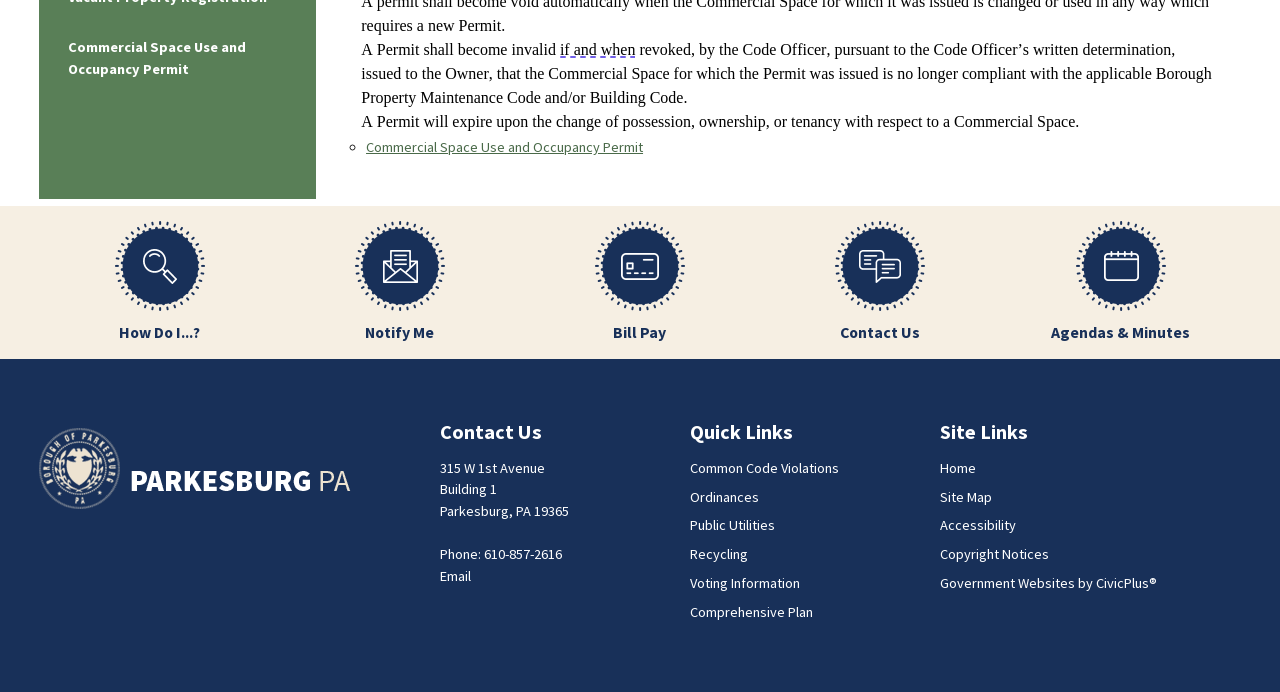Using the given description, provide the bounding box coordinates formatted as (top-left x, top-left y, bottom-right x, bottom-right y), with all values being floating point numbers between 0 and 1. Description: 610-857-2616

[0.378, 0.788, 0.439, 0.814]